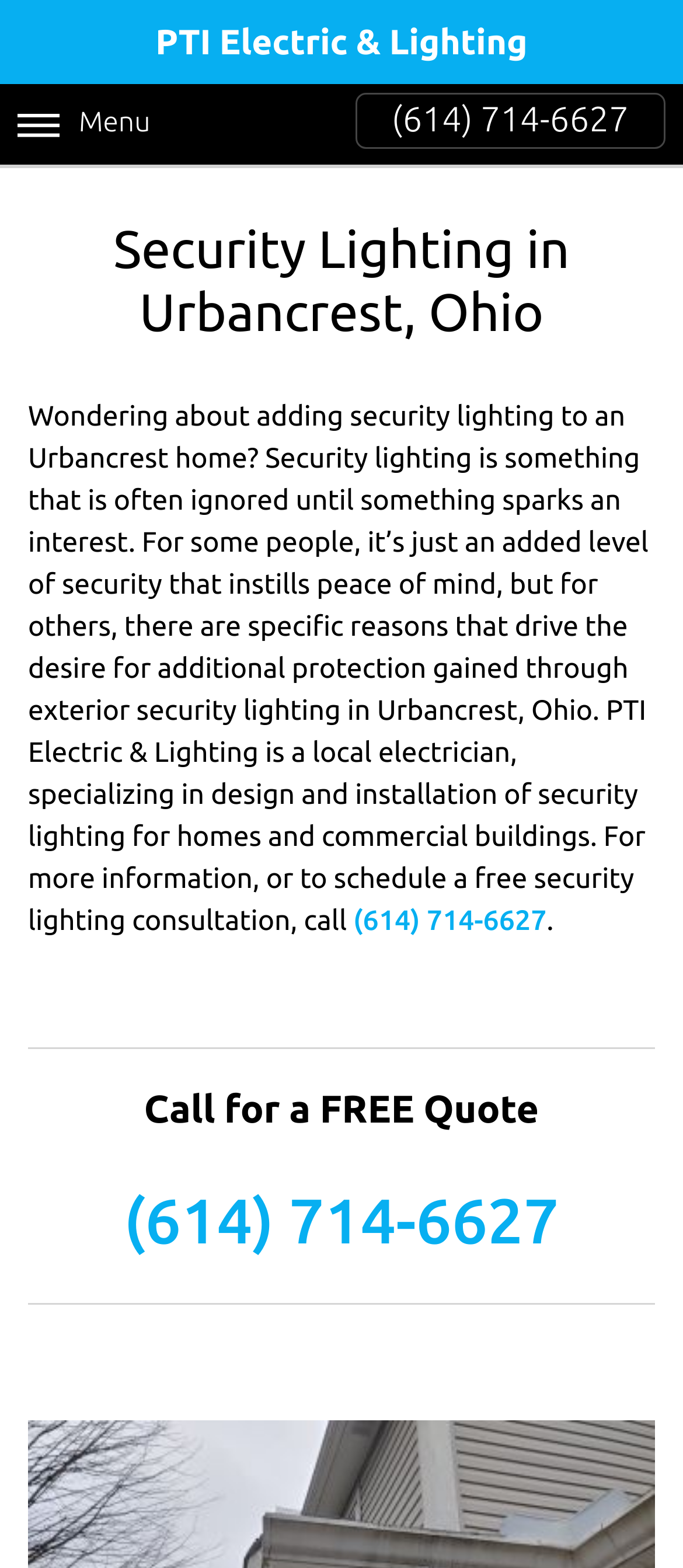Using the format (top-left x, top-left y, bottom-right x, bottom-right y), and given the element description, identify the bounding box coordinates within the screenshot: (614) 714-6627

[0.519, 0.059, 0.974, 0.095]